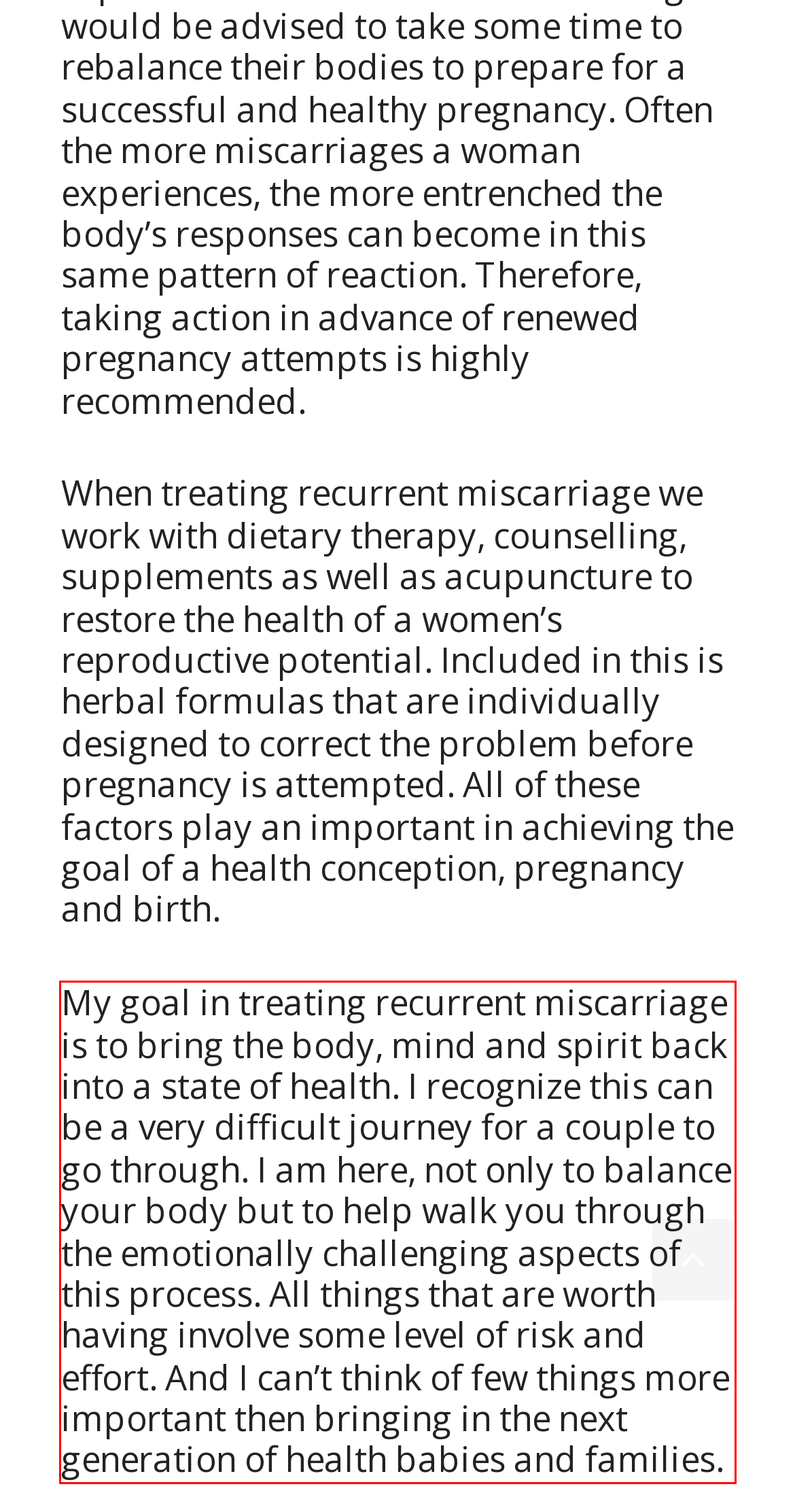From the given screenshot of a webpage, identify the red bounding box and extract the text content within it.

My goal in treating recurrent miscarriage is to bring the body, mind and spirit back into a state of health. I recognize this can be a very difficult journey for a couple to go through. I am here, not only to balance your body but to help walk you through the emotionally challenging aspects of this process. All things that are worth having involve some level of risk and effort. And I can’t think of few things more important then bringing in the next generation of health babies and families.